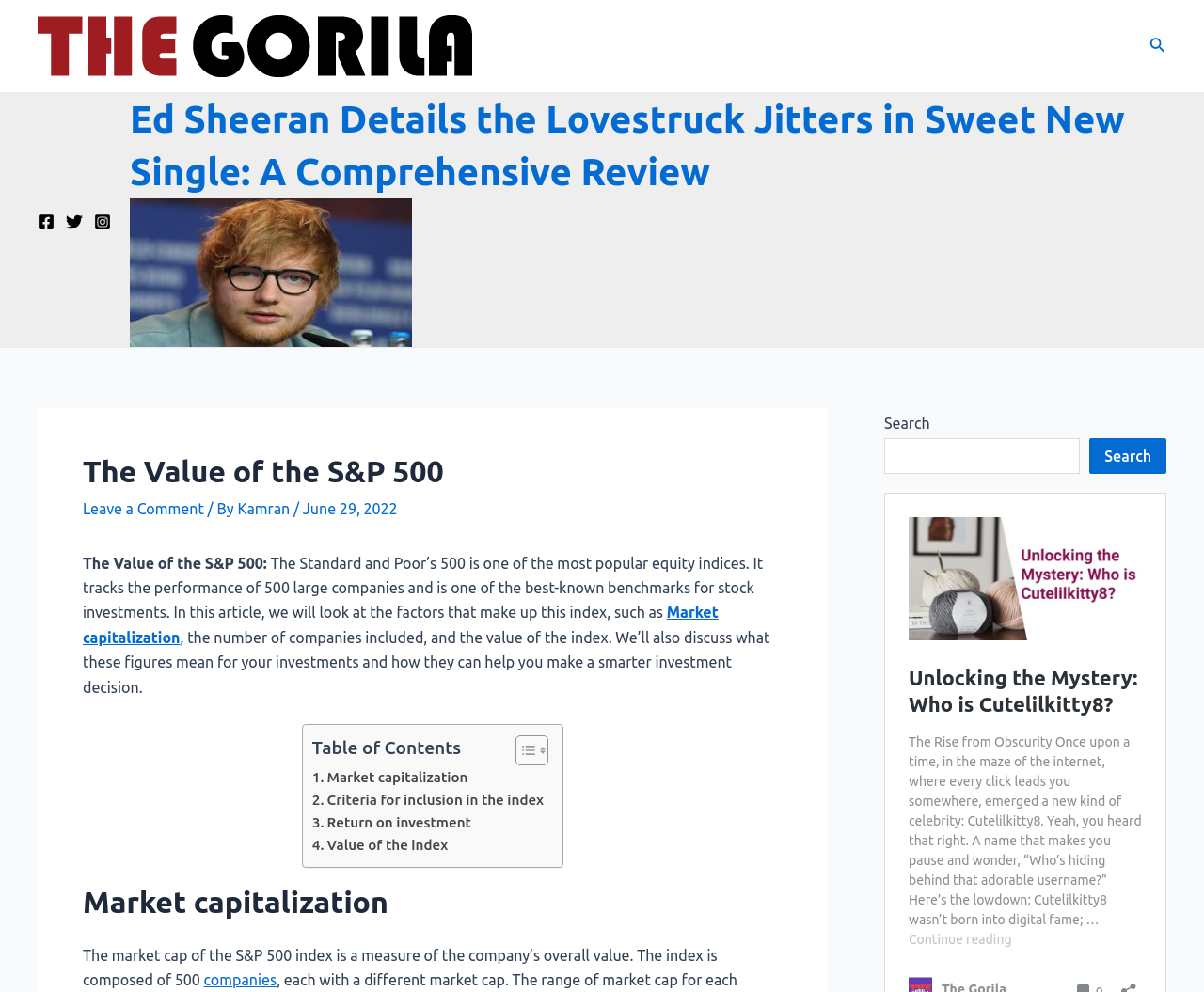Find the bounding box coordinates of the area that needs to be clicked in order to achieve the following instruction: "Visit Facebook page". The coordinates should be specified as four float numbers between 0 and 1, i.e., [left, top, right, bottom].

[0.031, 0.215, 0.045, 0.232]